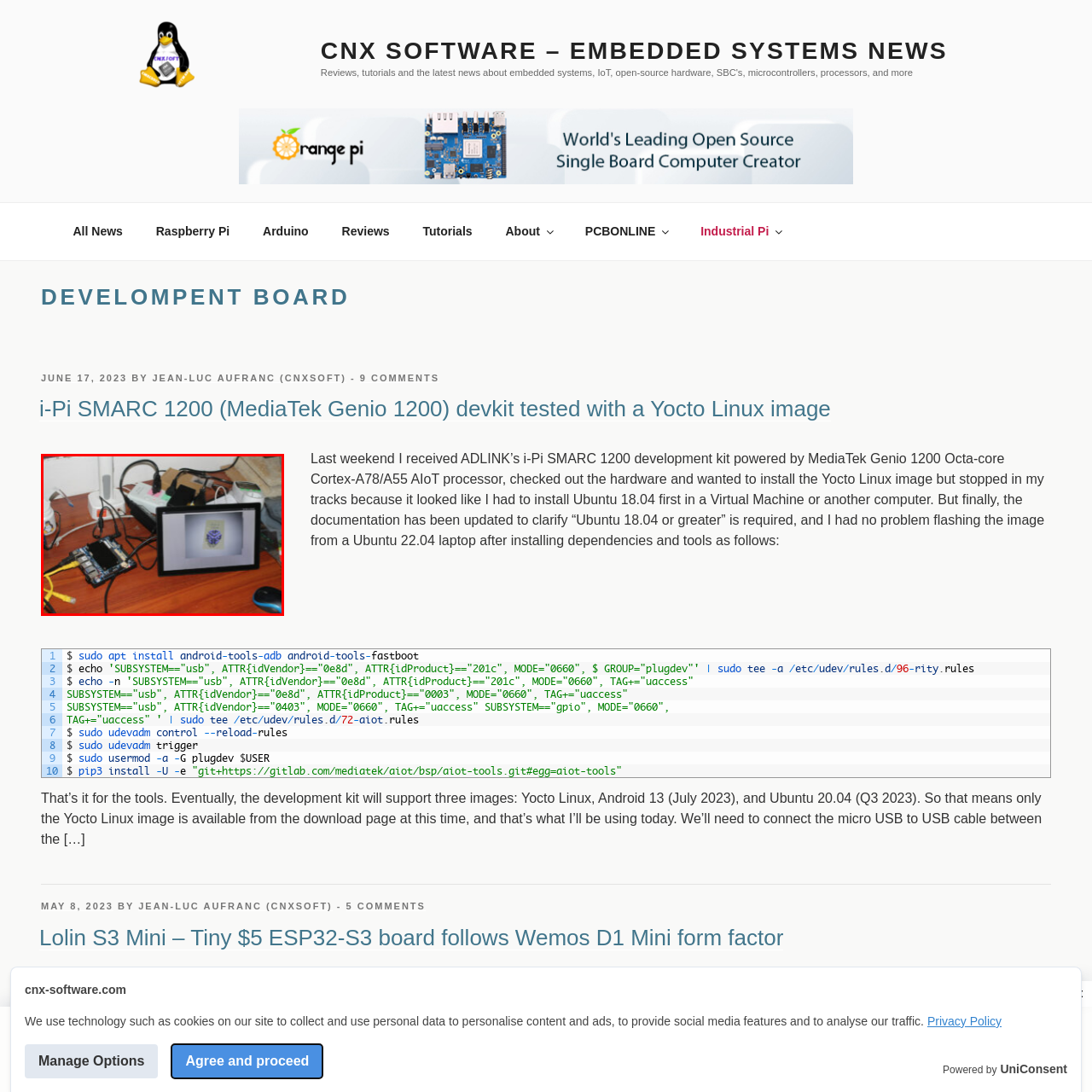What does the workspace arrangement suggest?  
Carefully review the image highlighted by the red outline and respond with a comprehensive answer based on the image's content.

The cluttered workspace with various items such as a lamp, cables, and boxes suggests an active development environment, indicating a hands-on engagement with technology, likely for tasks such as coding or testing embedded systems.